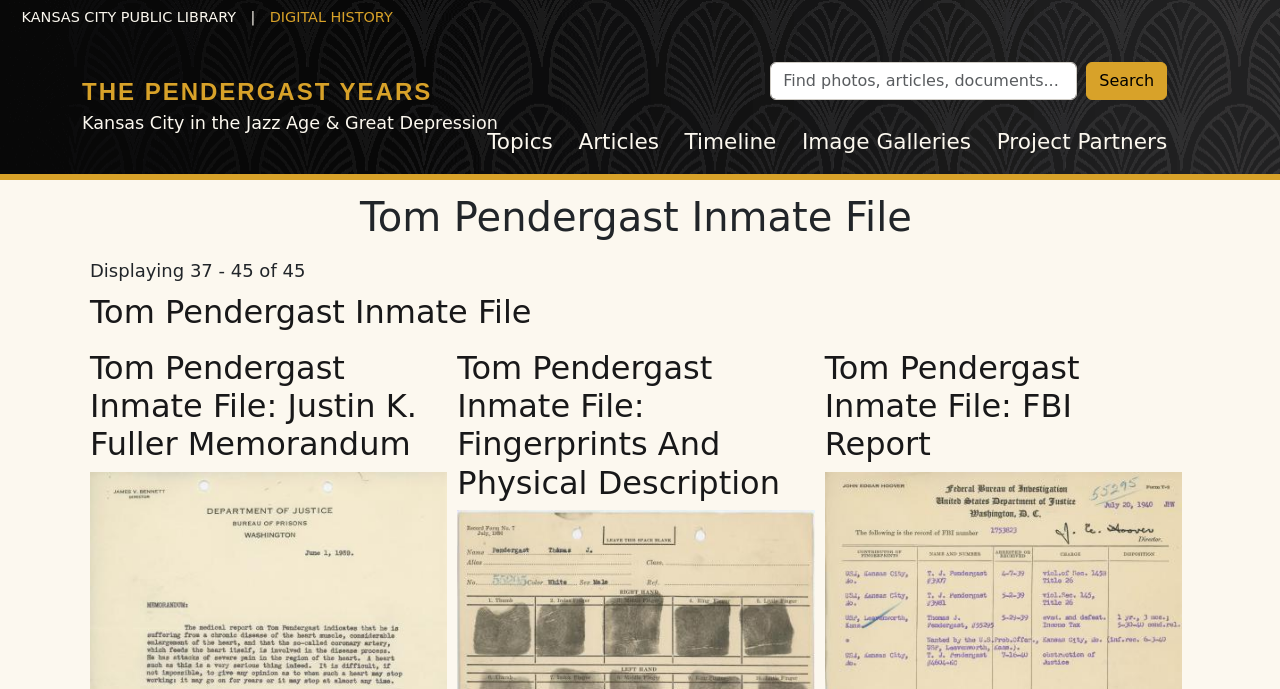Can you show the bounding box coordinates of the region to click on to complete the task described in the instruction: "Search for inmate files"?

[0.602, 0.09, 0.842, 0.145]